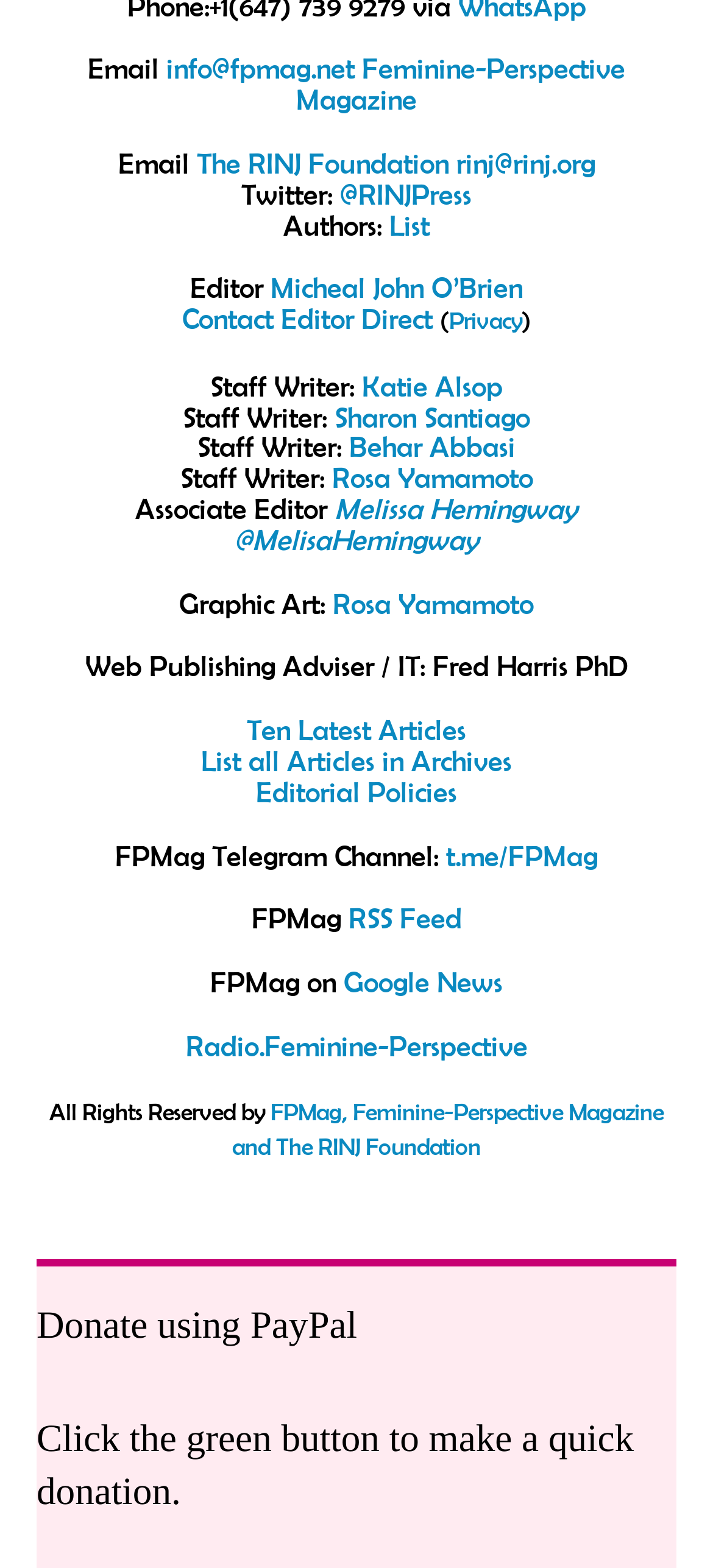Based on the image, give a detailed response to the question: What is the name of the Web Publishing Adviser / IT of Feminine-Perspective Magazine?

I found the Web Publishing Adviser / IT's name by looking at the static text element with the text 'Web Publishing Adviser / IT: Fred Harris PhD'.